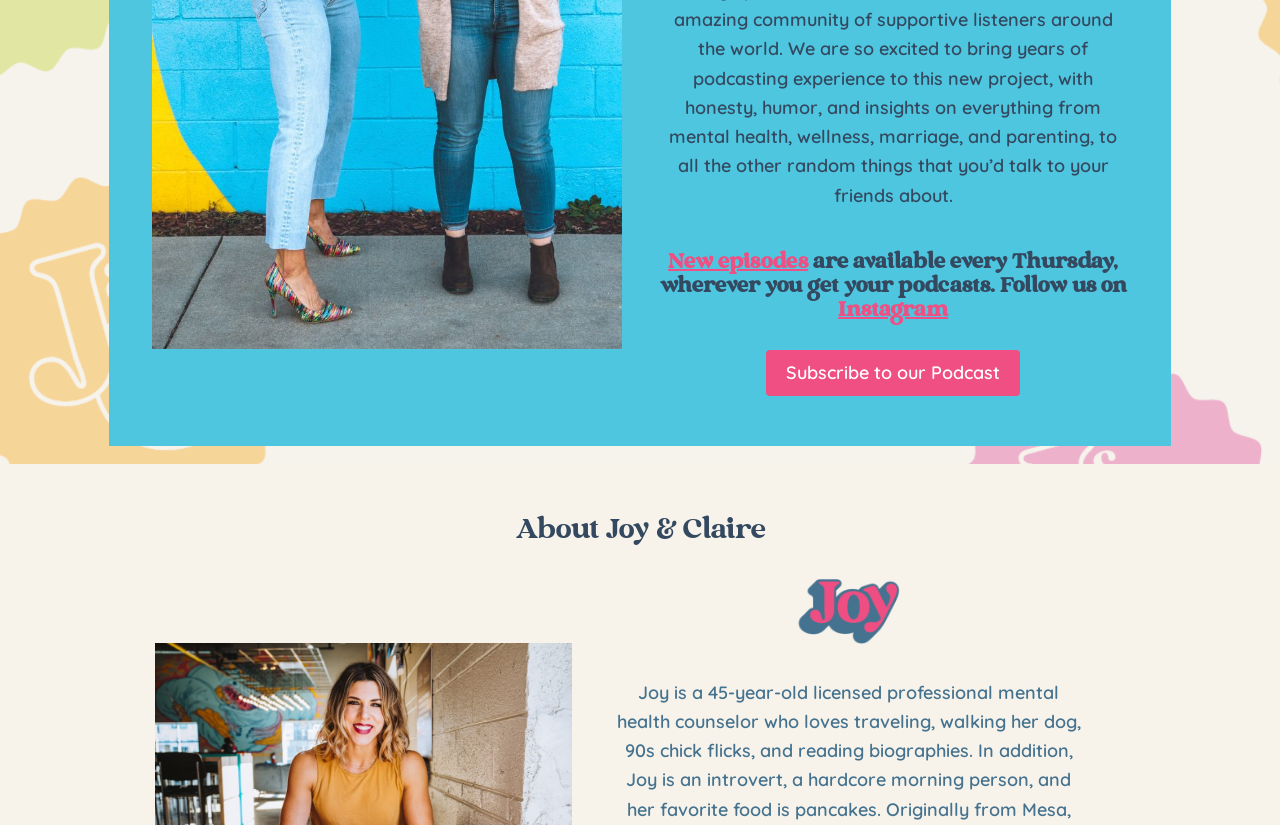Using the element description provided, determine the bounding box coordinates in the format (top-left x, top-left y, bottom-right x, bottom-right y). Ensure that all values are floating point numbers between 0 and 1. Element description: New episodes

[0.522, 0.302, 0.631, 0.333]